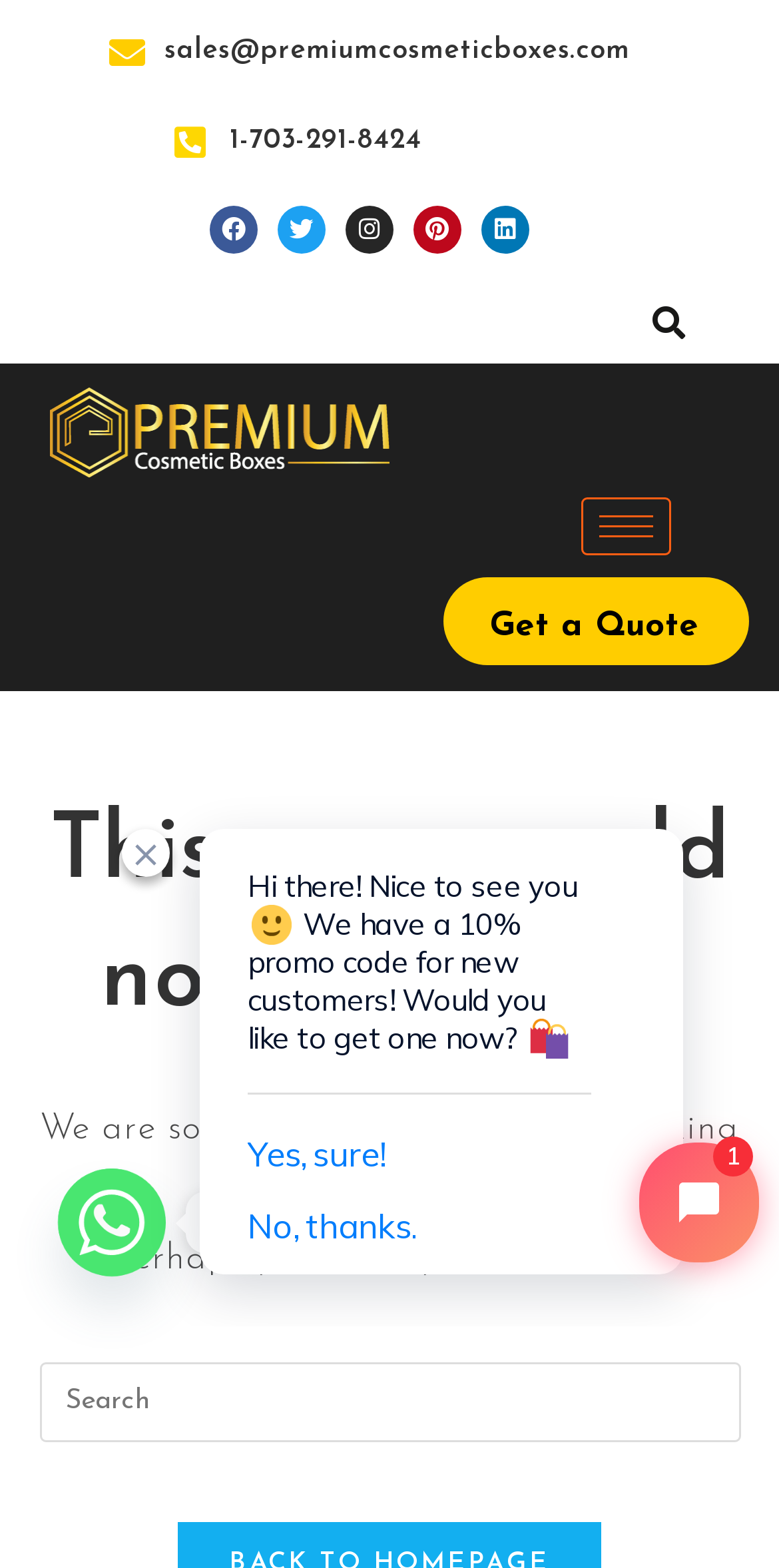Can you specify the bounding box coordinates for the region that should be clicked to fulfill this instruction: "Contact us through Whatsapp".

[0.074, 0.745, 0.213, 0.814]